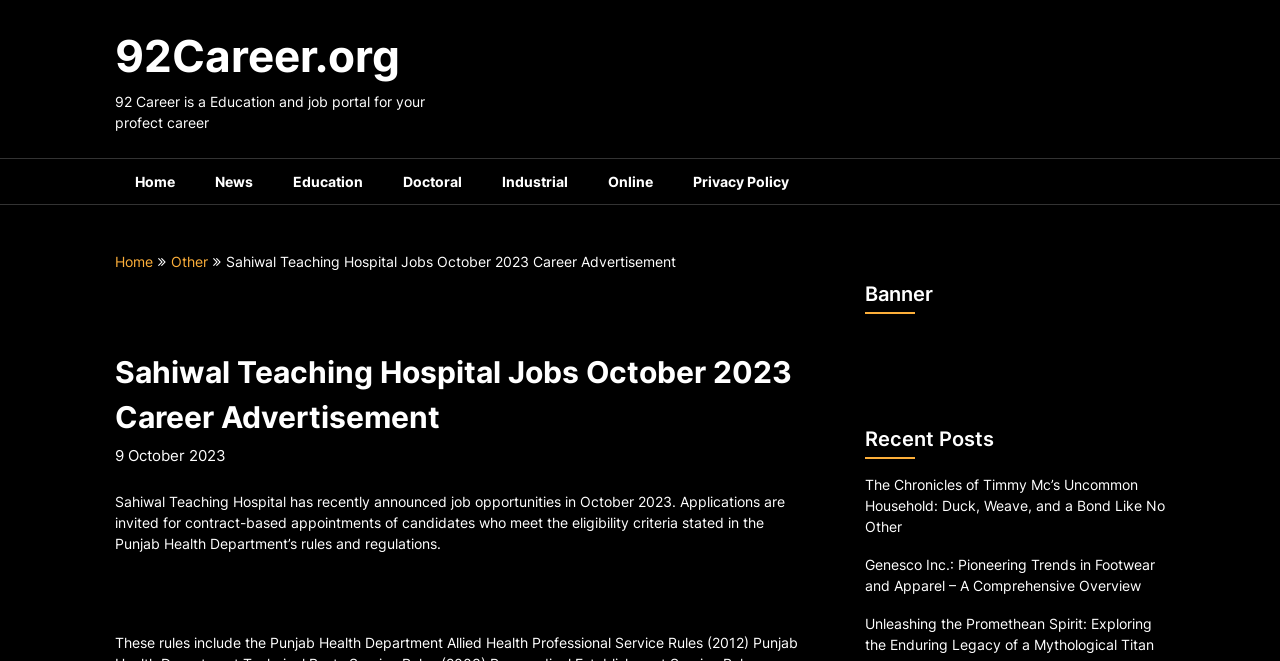What is the type of appointments for the job opportunities?
Answer the question based on the image using a single word or a brief phrase.

Contract-based